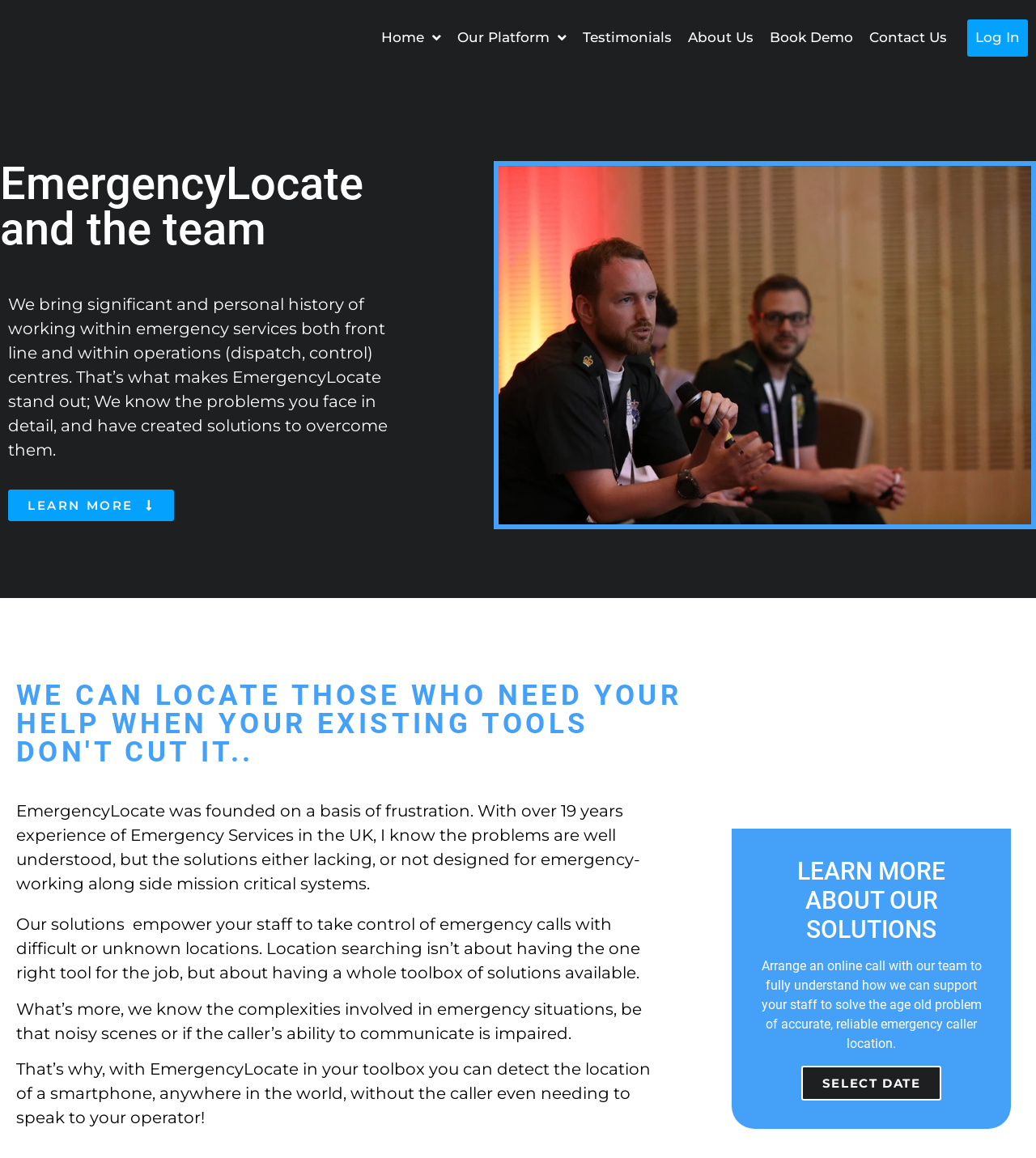Provide a thorough description of this webpage.

The webpage is about EmergencyLocate, a company that provides solutions for emergency services. At the top, there is a navigation menu with seven links: Home, Our Platform, Testimonials, About Us, Book Demo, Contact Us, and Log In. 

Below the navigation menu, there is a heading that reads "EmergencyLocate and the team". Following this heading, there is a paragraph of text that explains the company's background and expertise in emergency services. 

To the right of this text, there is a "LEARN MORE" link. Below this link, there is a prominent heading that reads "WE CAN LOCATE THOSE WHO NEED YOUR HELP WHEN YOUR EXISTING TOOLS DON'T CUT IT..". 

Under this heading, there is a block of text that explains the founder's experience in emergency services and the motivation behind creating EmergencyLocate. This text is accompanied by a link to "Our solutions". 

Further down, there is another block of text that describes the company's approach to emergency location and the complexities involved in emergency situations. 

On the right side of the page, there is an image related to Emergency Location Software. Above the image, there is a heading that reads "LEARN MORE ABOUT OUR SOLUTIONS". 

Below the image, there is a paragraph of text that invites the user to arrange an online call with the team to learn more about their solutions. This text is accompanied by a "SELECT DATE" link.